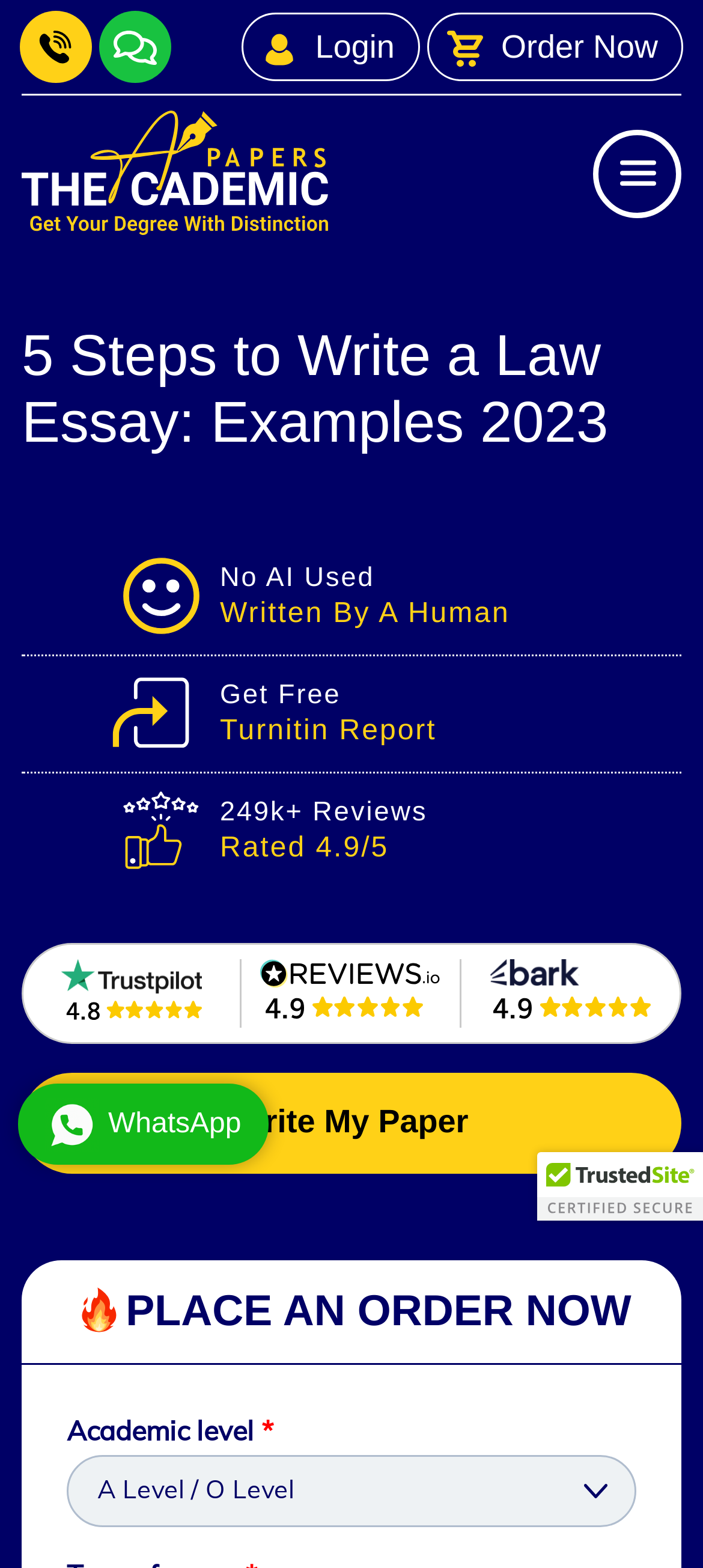Describe every aspect of the webpage comprehensively.

This webpage appears to be a blog or academic writing service website. At the top, there are four links: "phone", "chat", "user Login", and "cart Order Now", each accompanied by a small icon. Below these links, there is a larger link to "The Academic Papers" with an associated image.

The main heading of the webpage reads "5 Steps to Write a Law Essay: Examples 2023". Below this heading, there is a search box with a "Search" button to its right. 

On the left side of the page, there are three images with accompanying text that describe the benefits of choosing this service, including "No AI Used", "Written By A Human", and "Get Free Turnitin Report". 

On the right side of the page, there are three images with reviews and ratings, including "249k+ Reviews" and "Rated 4.9/5". 

Further down the page, there is a prominent link to "Write My Paper" and a heading that reads "PLACE AN ORDER NOW". Below this, there is a section to select an "Academic level" from a dropdown menu, accompanied by a small icon and an asterisk symbol. Finally, there is a "TrustedSite Certified" button at the bottom right corner of the page.